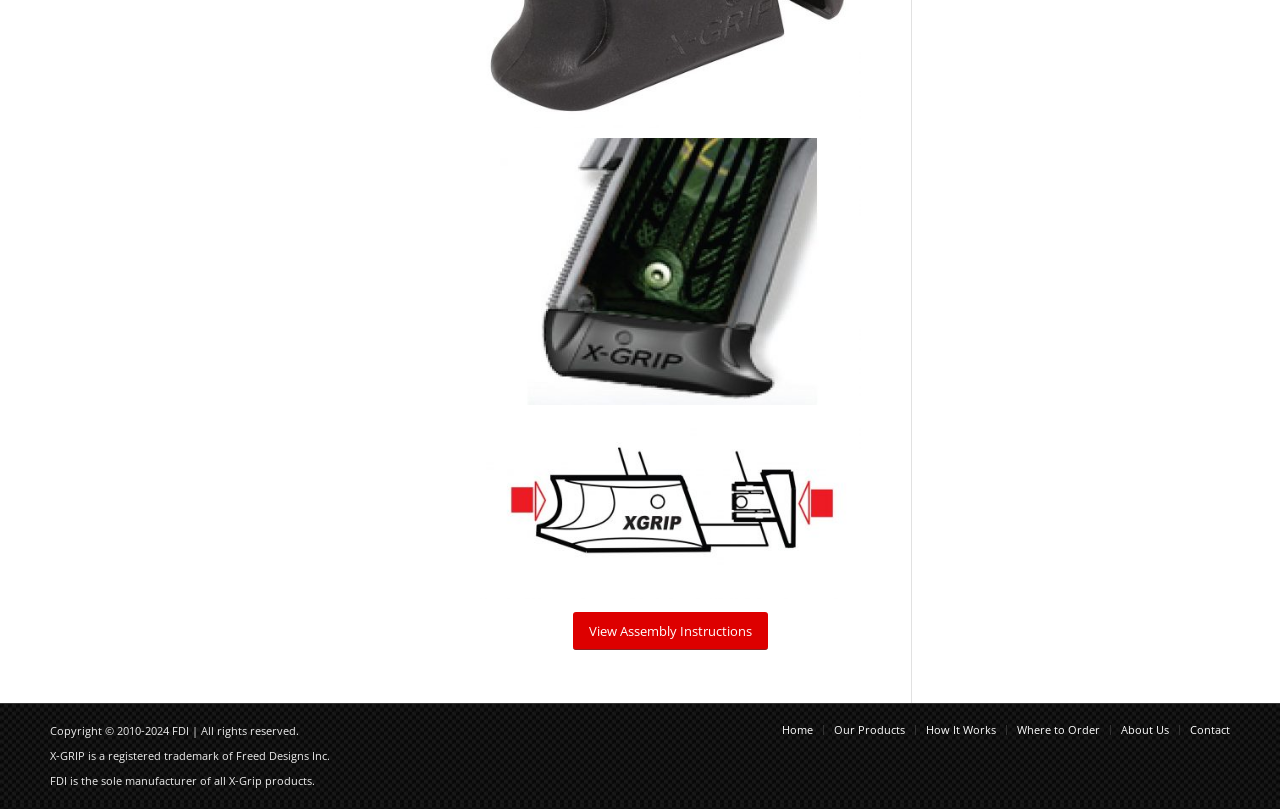Could you indicate the bounding box coordinates of the region to click in order to complete this instruction: "Go to Home page".

[0.611, 0.893, 0.635, 0.911]